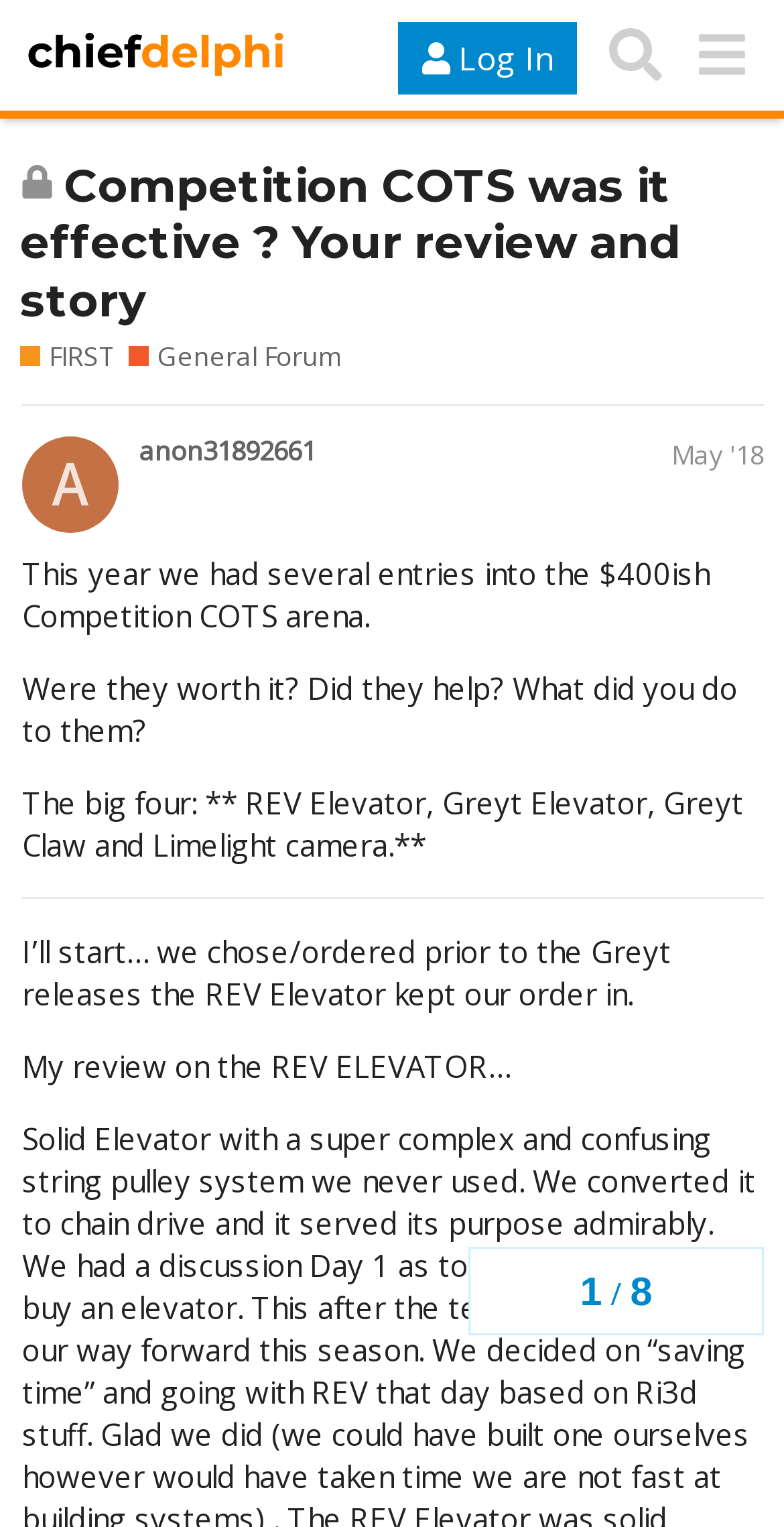Give a one-word or short phrase answer to the question: 
How many replies are there in this topic?

8